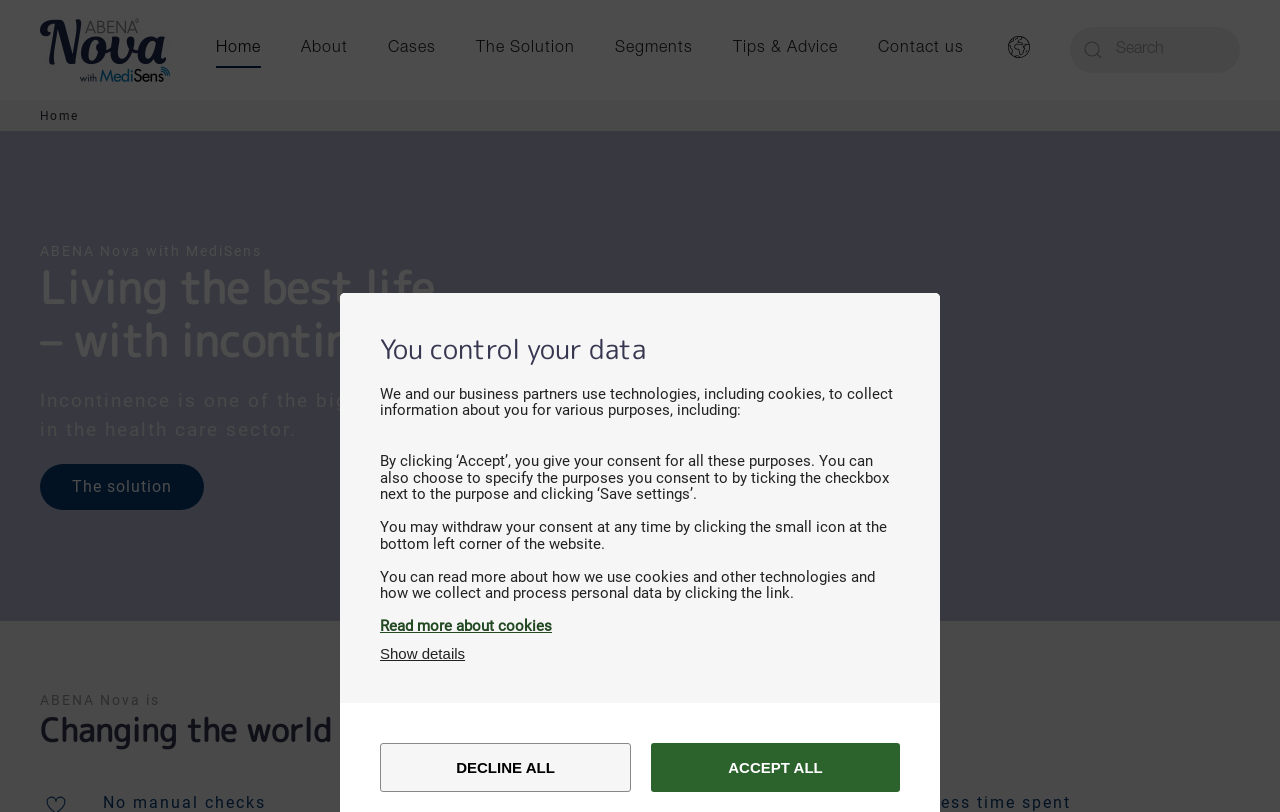Determine the webpage's heading and output its text content.

Changing the world of continence care